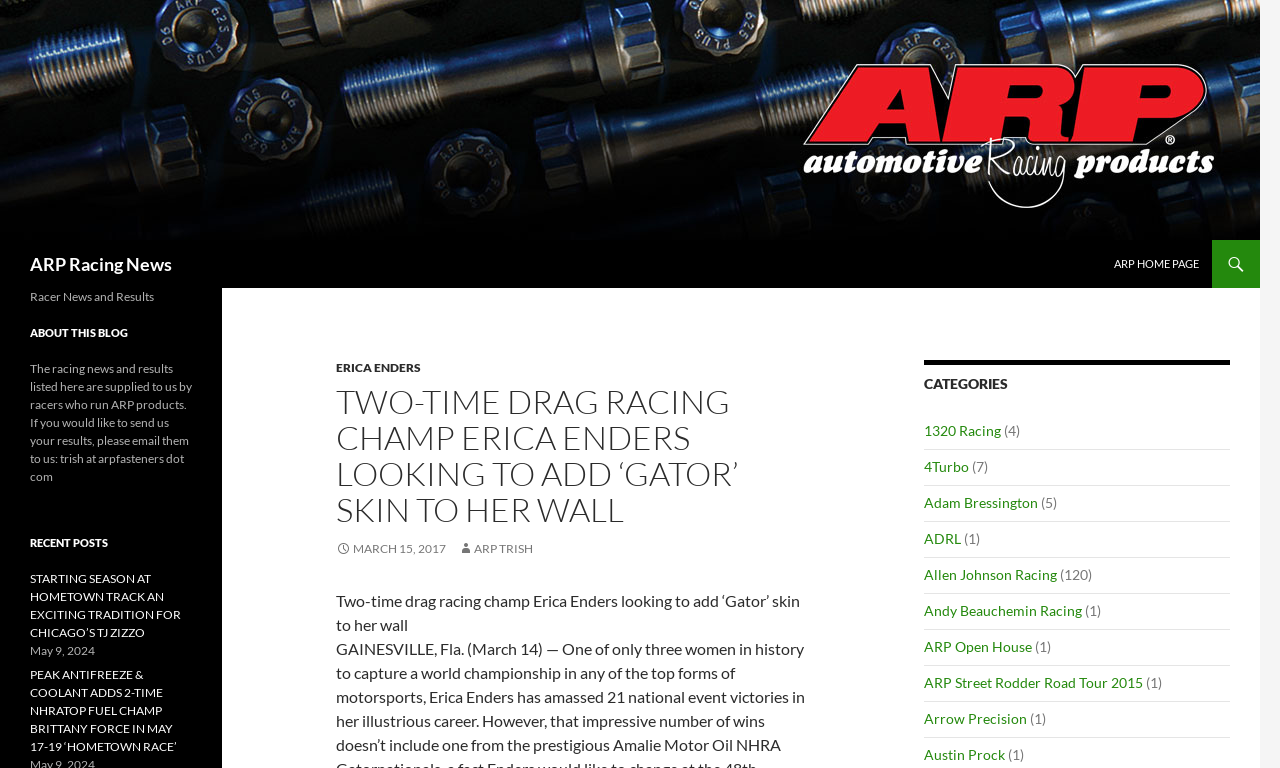Find and generate the main title of the webpage.

ARP Racing News